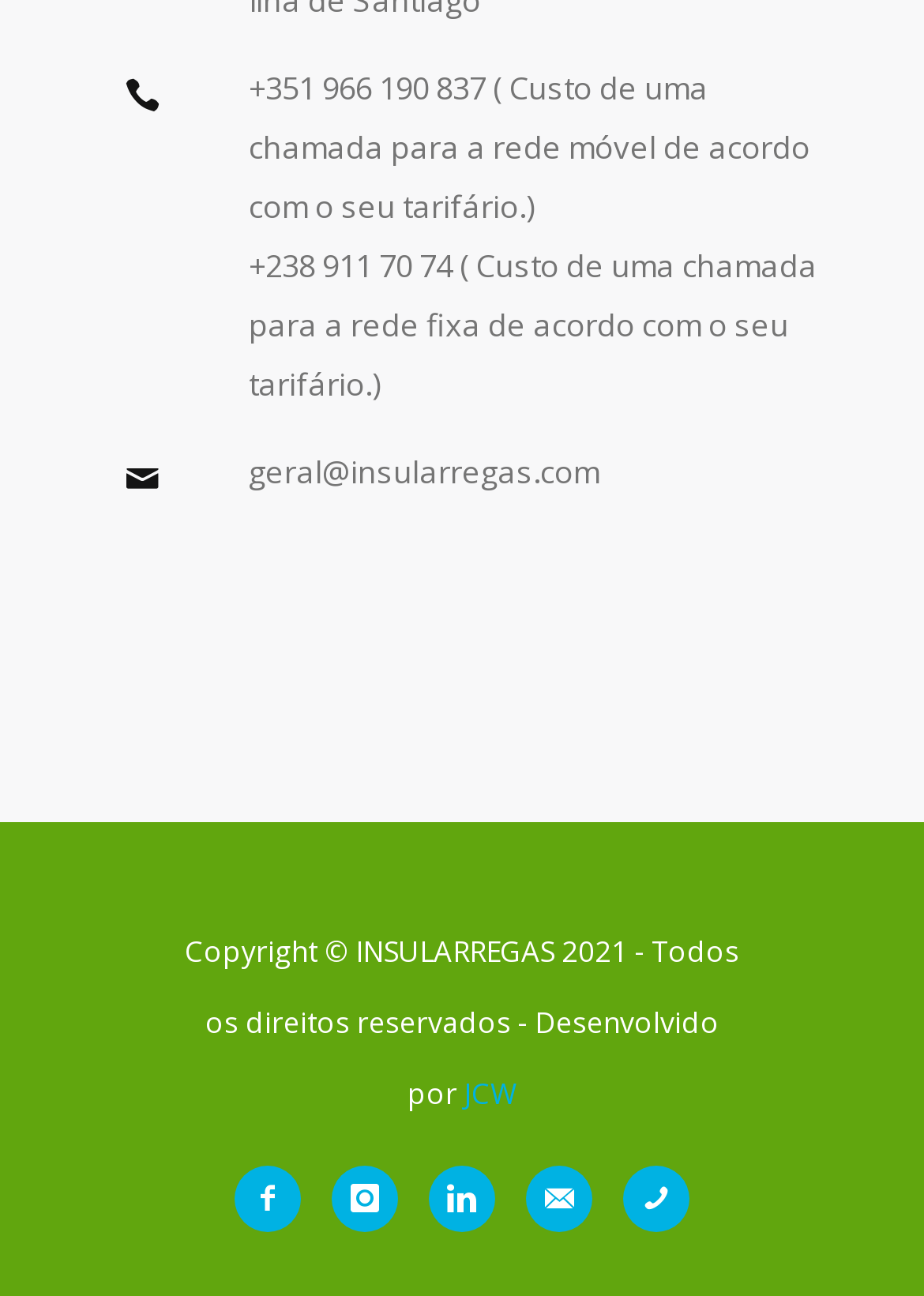What is the email address for general inquiries?
Based on the image, give a one-word or short phrase answer.

geral@insularregas.com